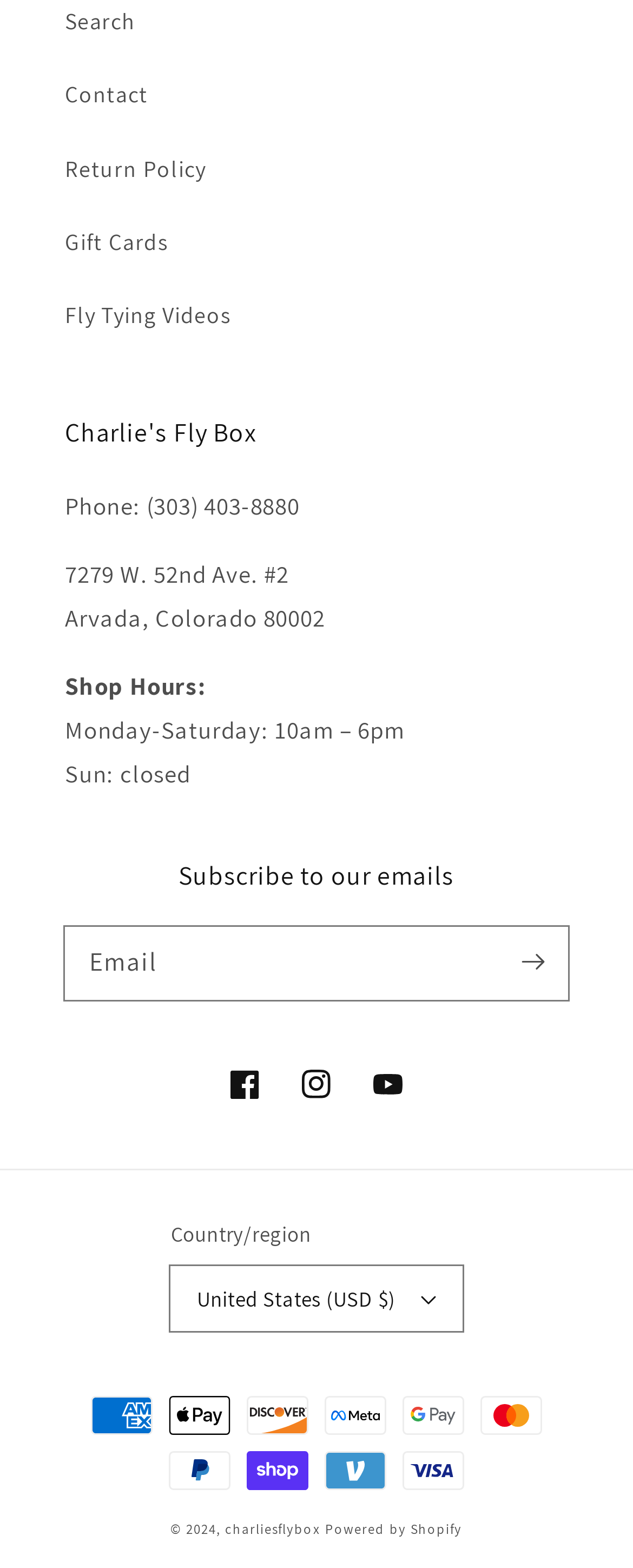What is the phone number of Charlie's Fly Box? From the image, respond with a single word or brief phrase.

(303) 403-8880